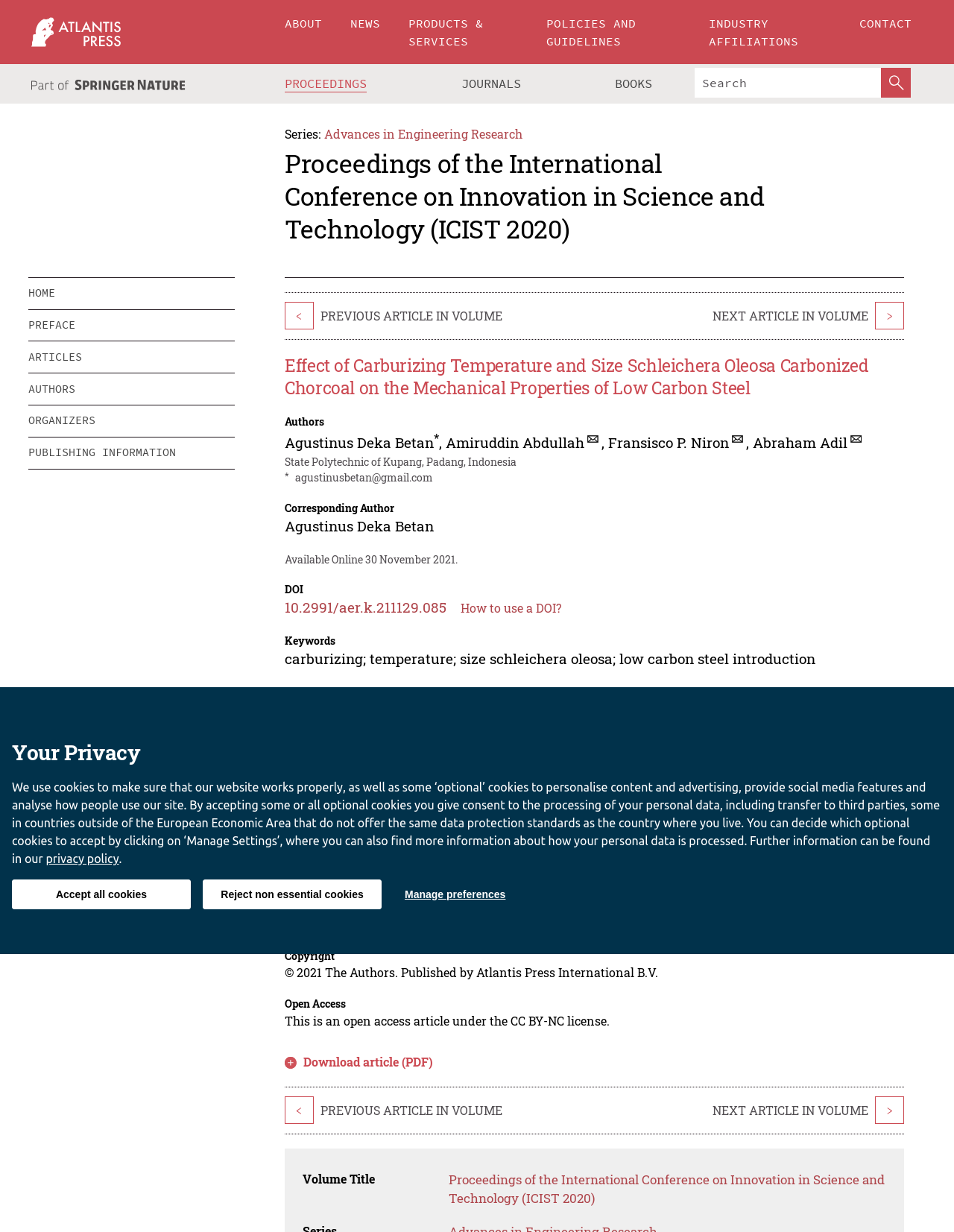Locate the bounding box of the UI element defined by this description: "Manage preferences". The coordinates should be given as four float numbers between 0 and 1, formatted as [left, top, right, bottom].

[0.412, 0.714, 0.542, 0.738]